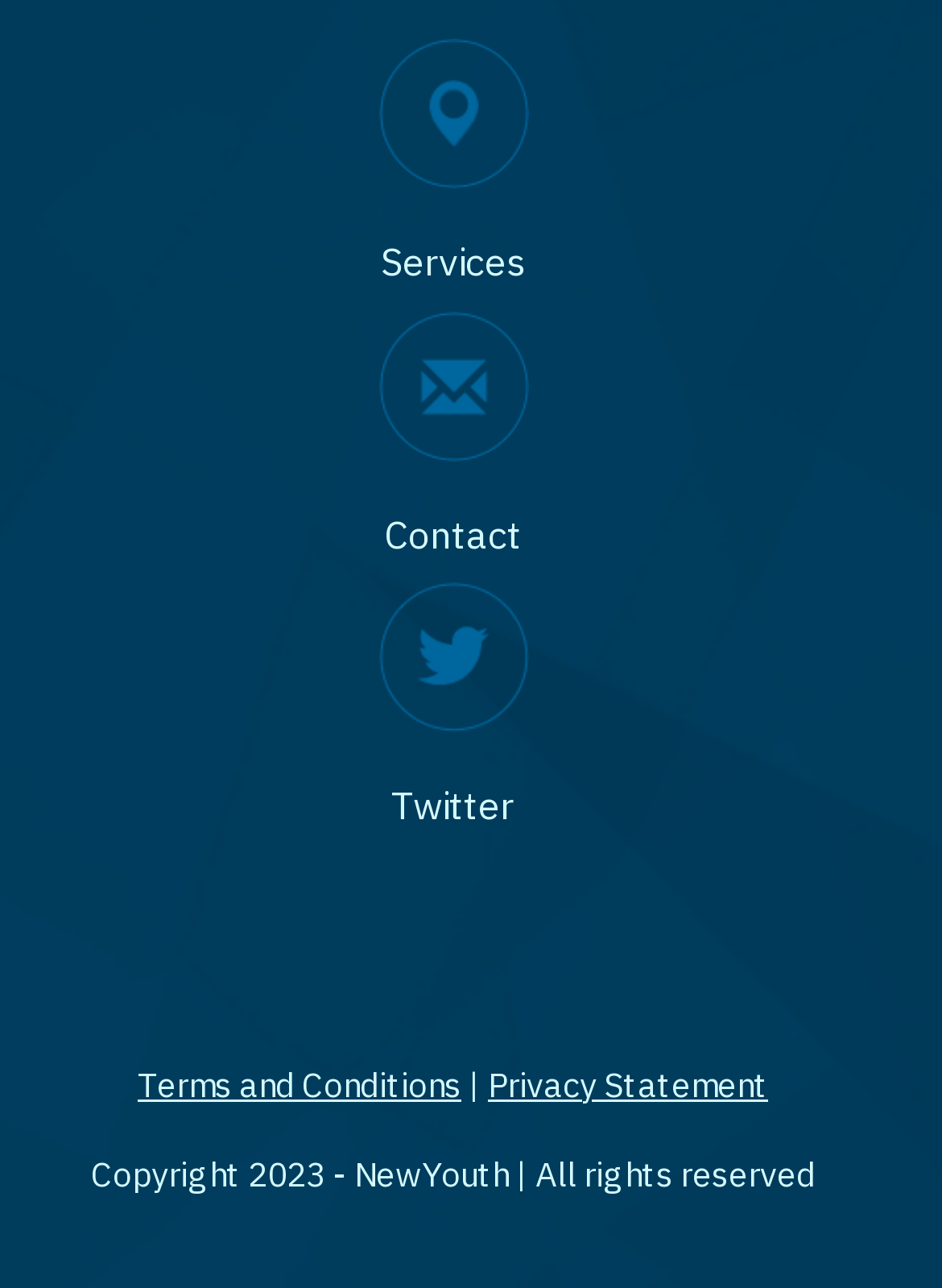Answer the question in one word or a short phrase:
What are the main sections of the website?

Services, Contact, Twitter